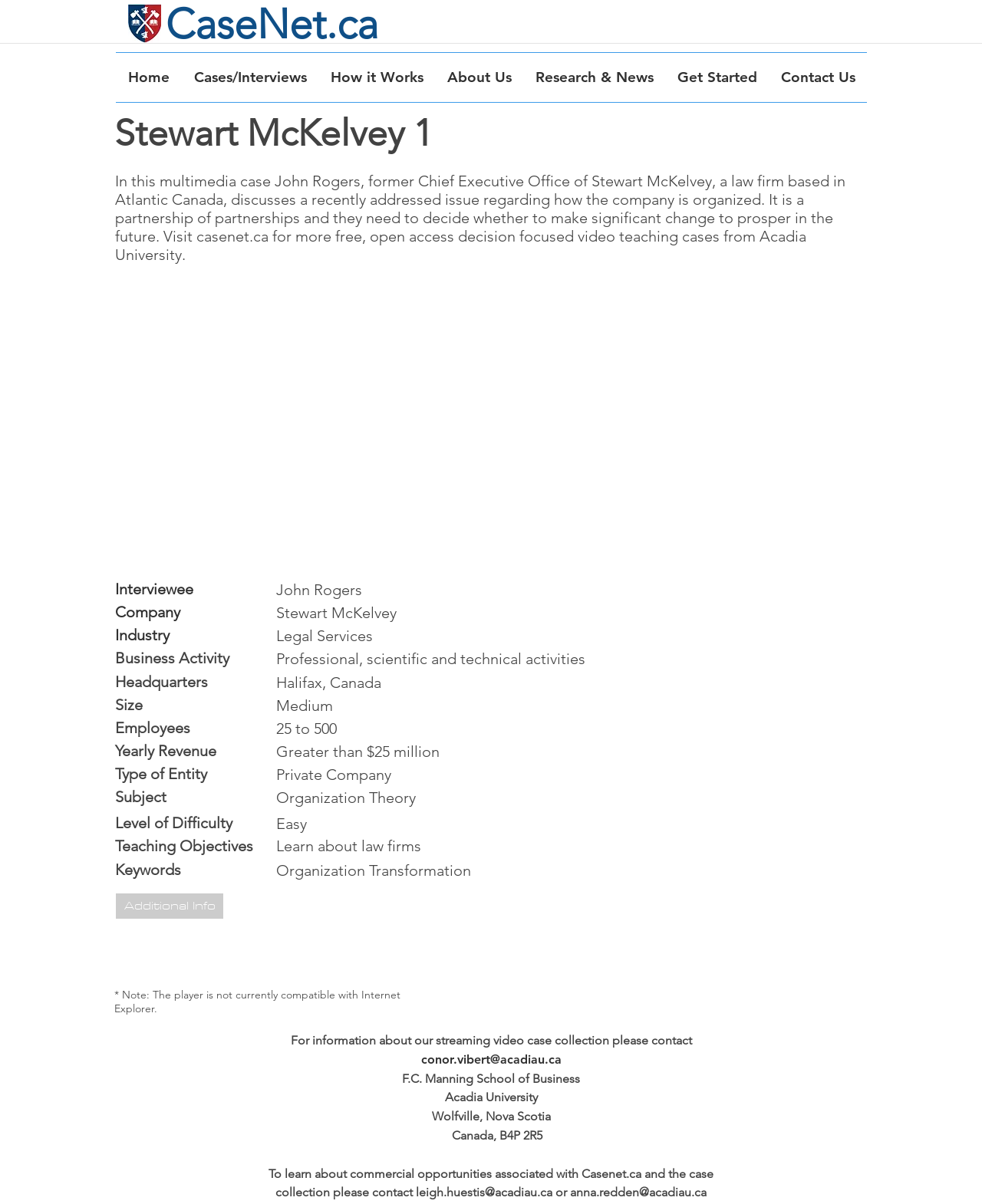Using the information in the image, give a comprehensive answer to the question: 
What is the name of the law firm discussed in the case?

The answer can be found in the StaticText element with the text 'In this multimedia case John Rogers, former Chief Executive Office of Stewart McKelvey, a law firm based in Atlantic Canada, discusses a recently addressed issue regarding how the company is organized.'